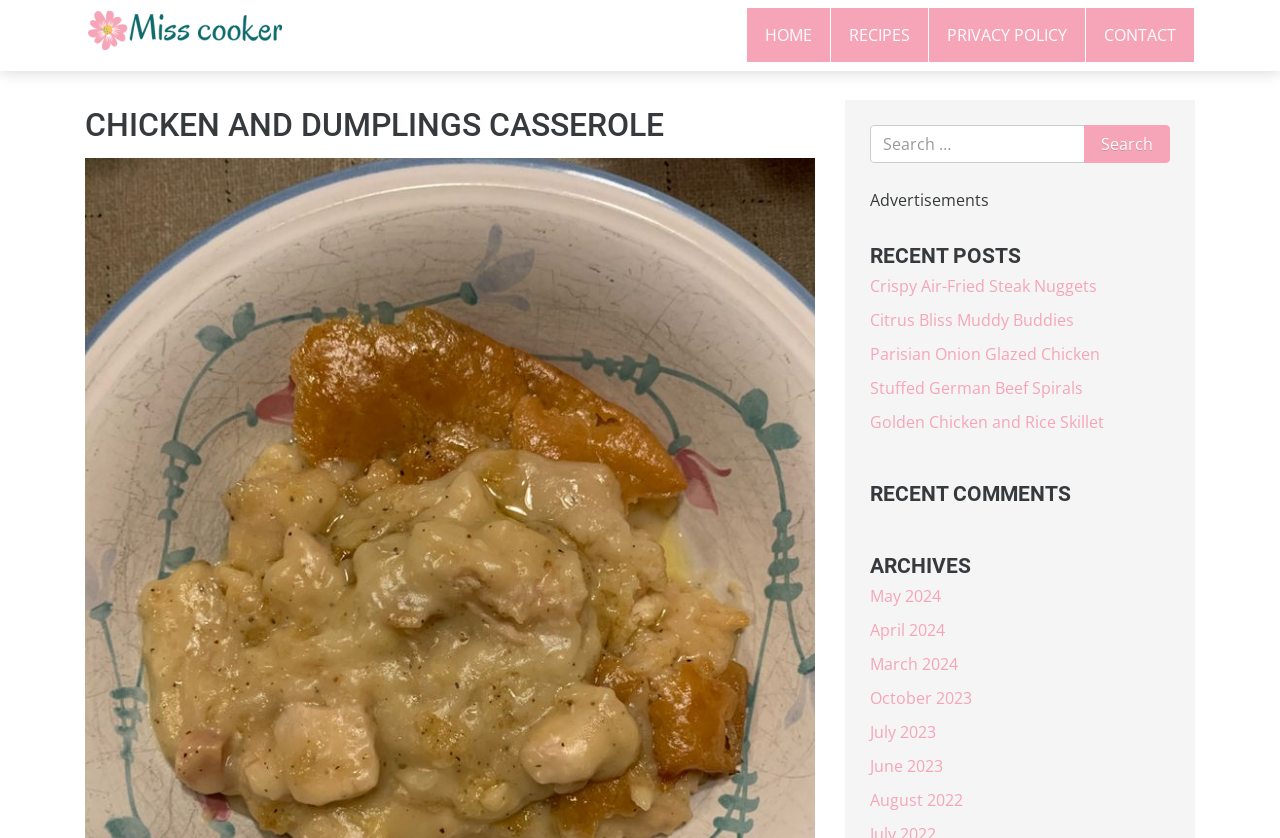Locate the bounding box coordinates of the segment that needs to be clicked to meet this instruction: "Visit the social media page".

None